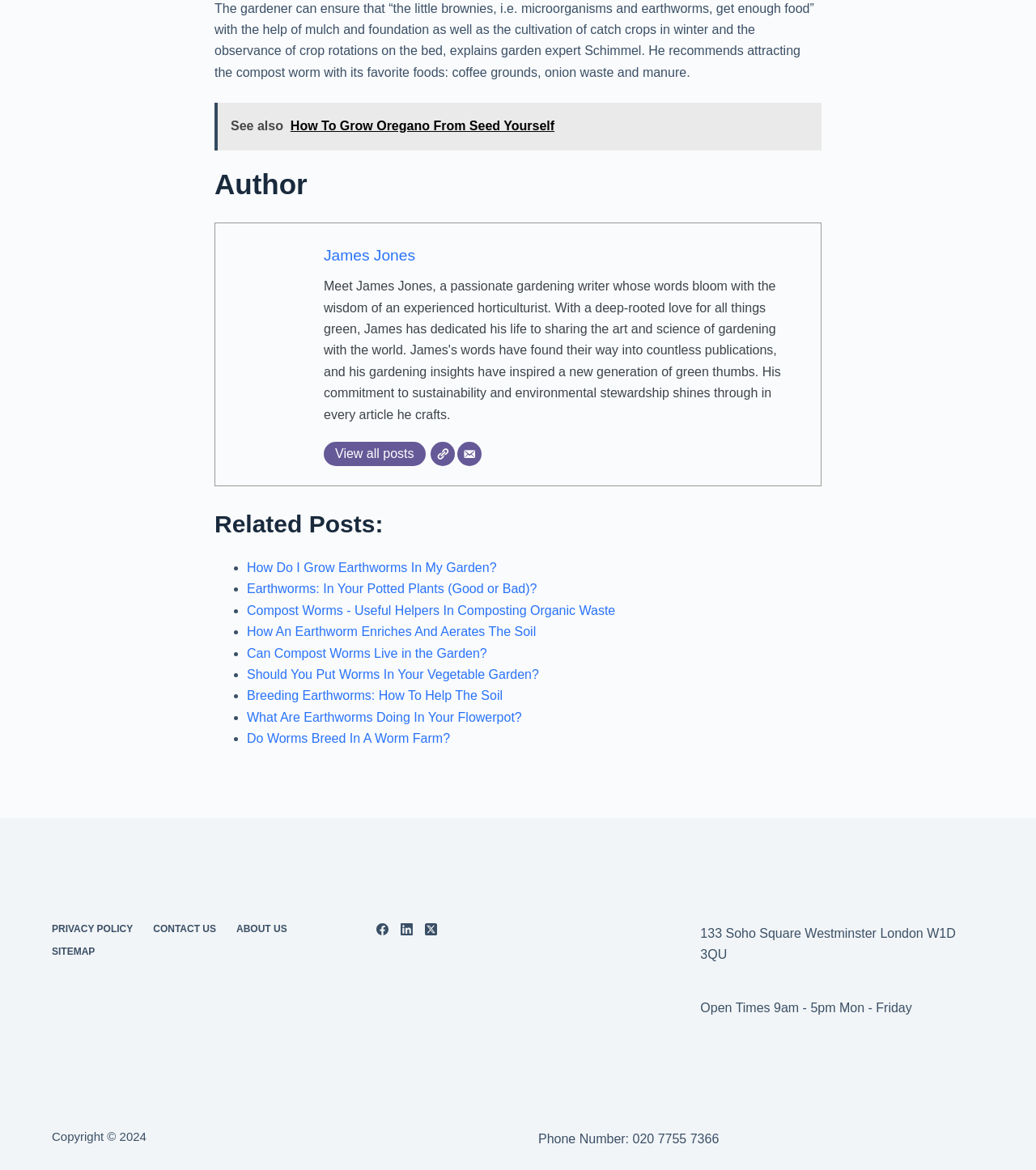Determine the bounding box coordinates of the clickable element to complete this instruction: "View all posts by James Jones". Provide the coordinates in the format of four float numbers between 0 and 1, [left, top, right, bottom].

[0.312, 0.378, 0.411, 0.398]